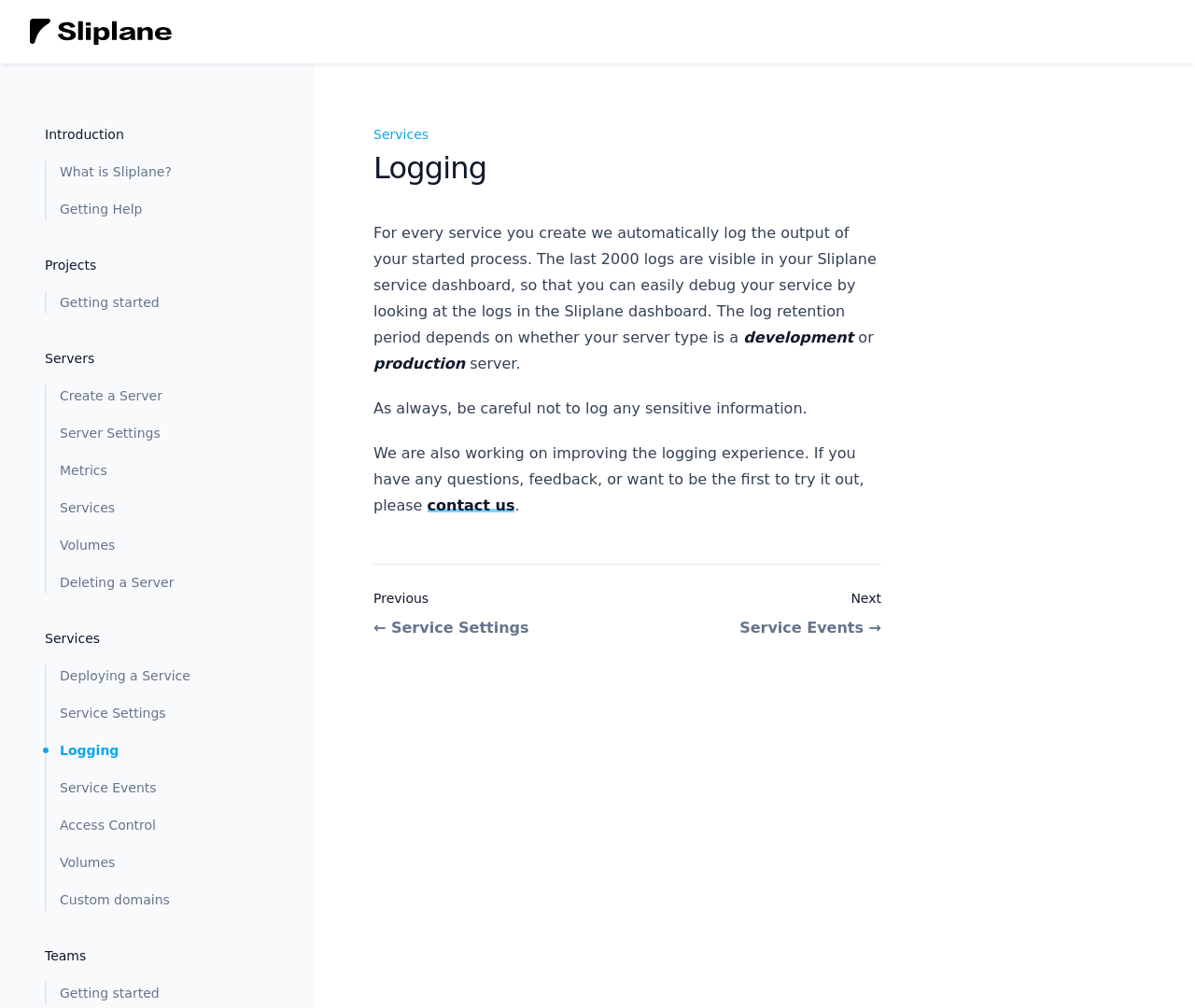Indicate the bounding box coordinates of the clickable region to achieve the following instruction: "create a server."

[0.039, 0.381, 0.212, 0.404]